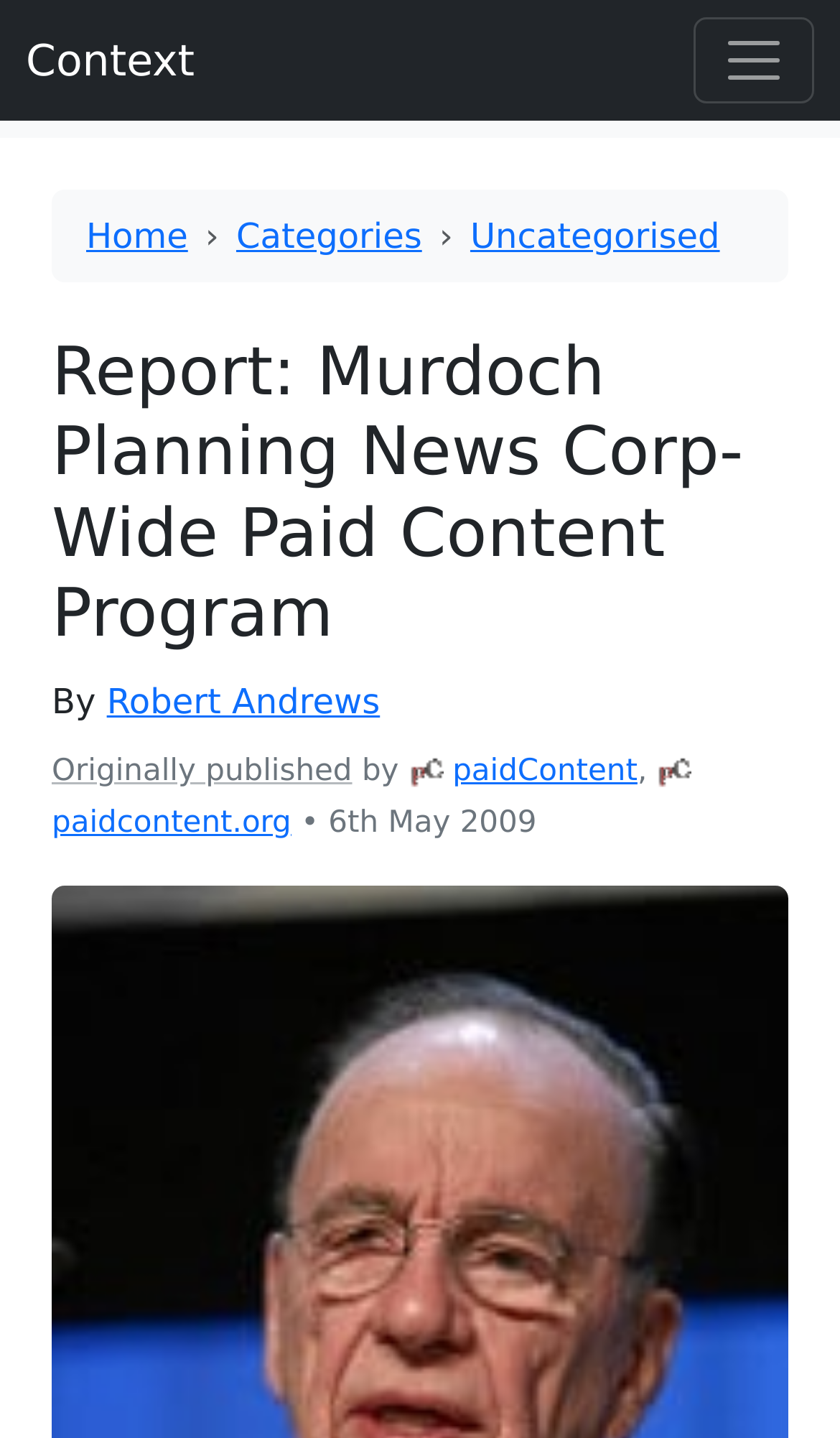Please specify the bounding box coordinates of the clickable region necessary for completing the following instruction: "View article by Robert Andrews". The coordinates must consist of four float numbers between 0 and 1, i.e., [left, top, right, bottom].

[0.127, 0.473, 0.452, 0.502]